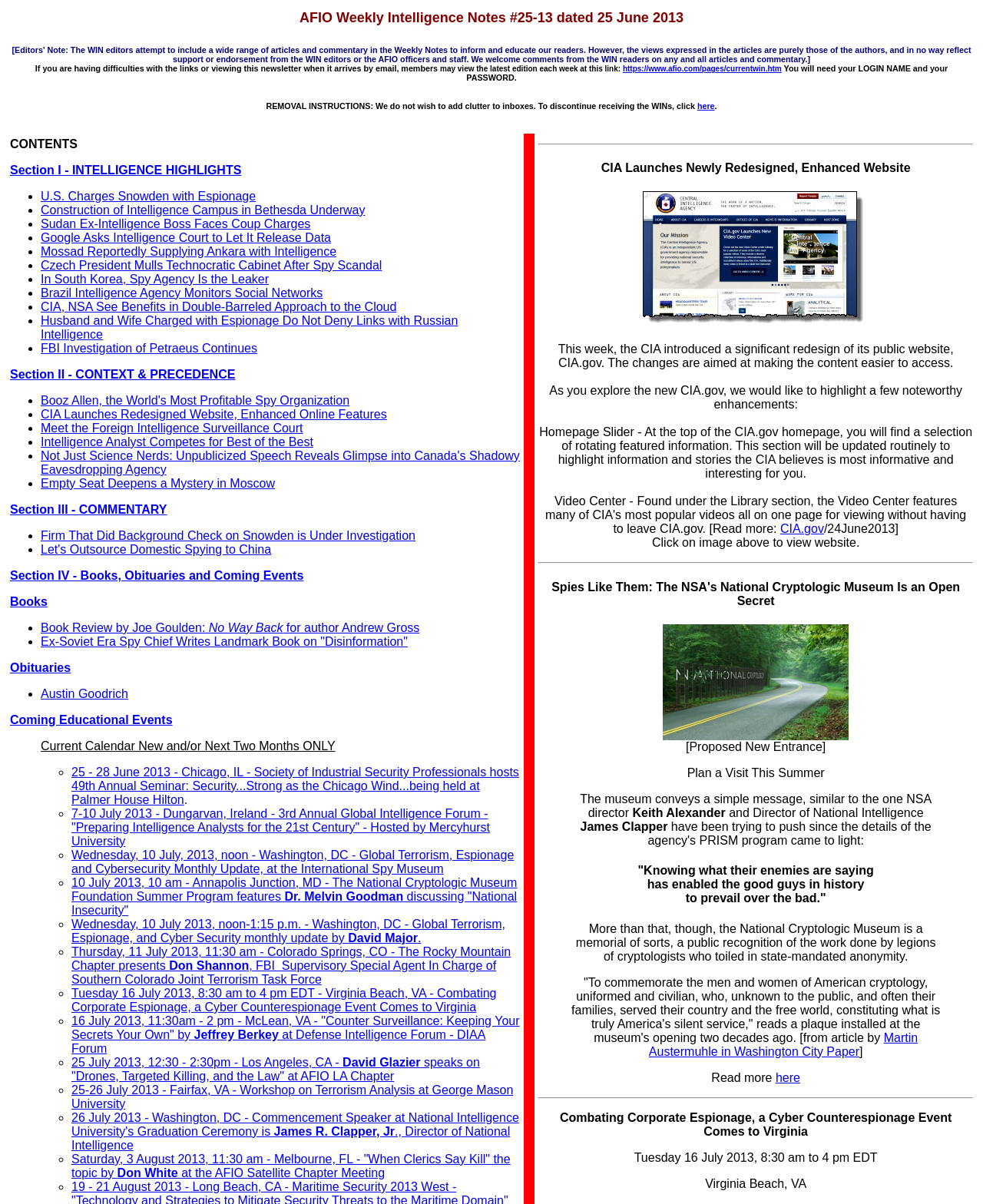What is the topic of the article by David Major?
Provide a fully detailed and comprehensive answer to the question.

I looked at the event listing on July 10, 2013, and found that David Major is discussing 'Global Terrorism, Espionage, and Cyber Security'.